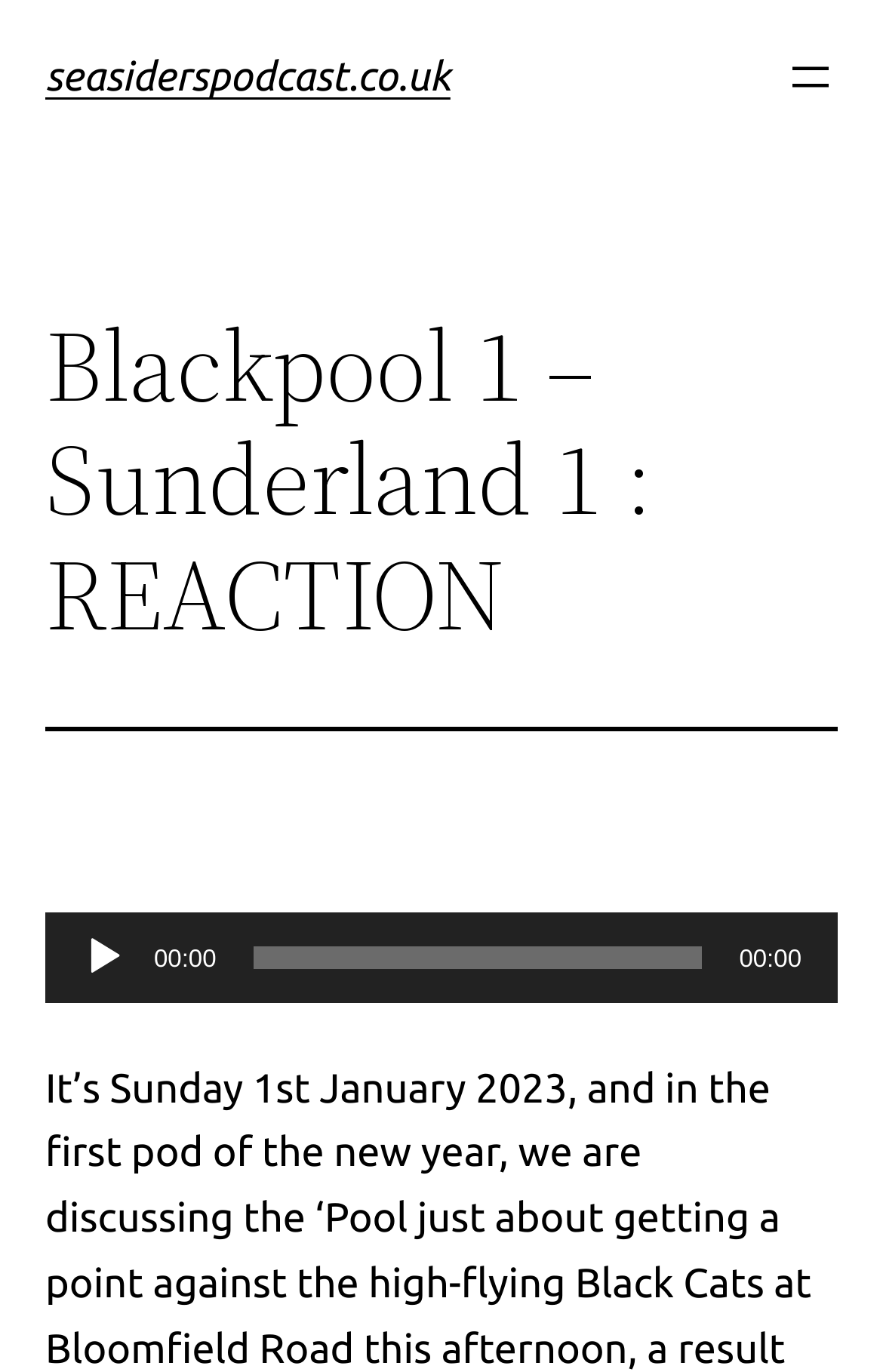What is the current time of the audio player?
Examine the image closely and answer the question with as much detail as possible.

The current time of the audio player can be found below the audio player controls, where it displays the time '00:00'.